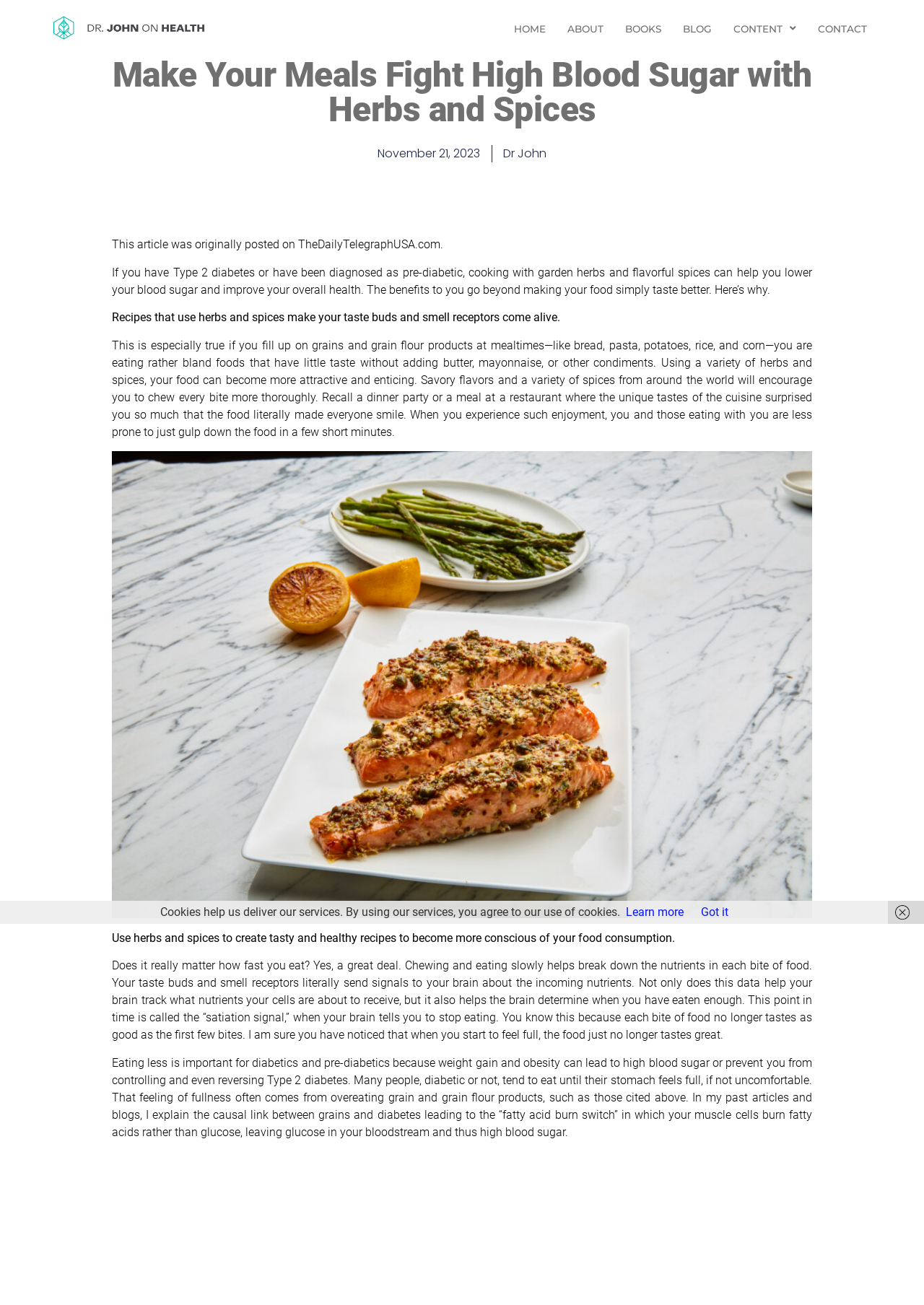For the element described, predict the bounding box coordinates as (top-left x, top-left y, bottom-right x, bottom-right y). All values should be between 0 and 1. Element description: November 21, 2023

[0.409, 0.111, 0.52, 0.124]